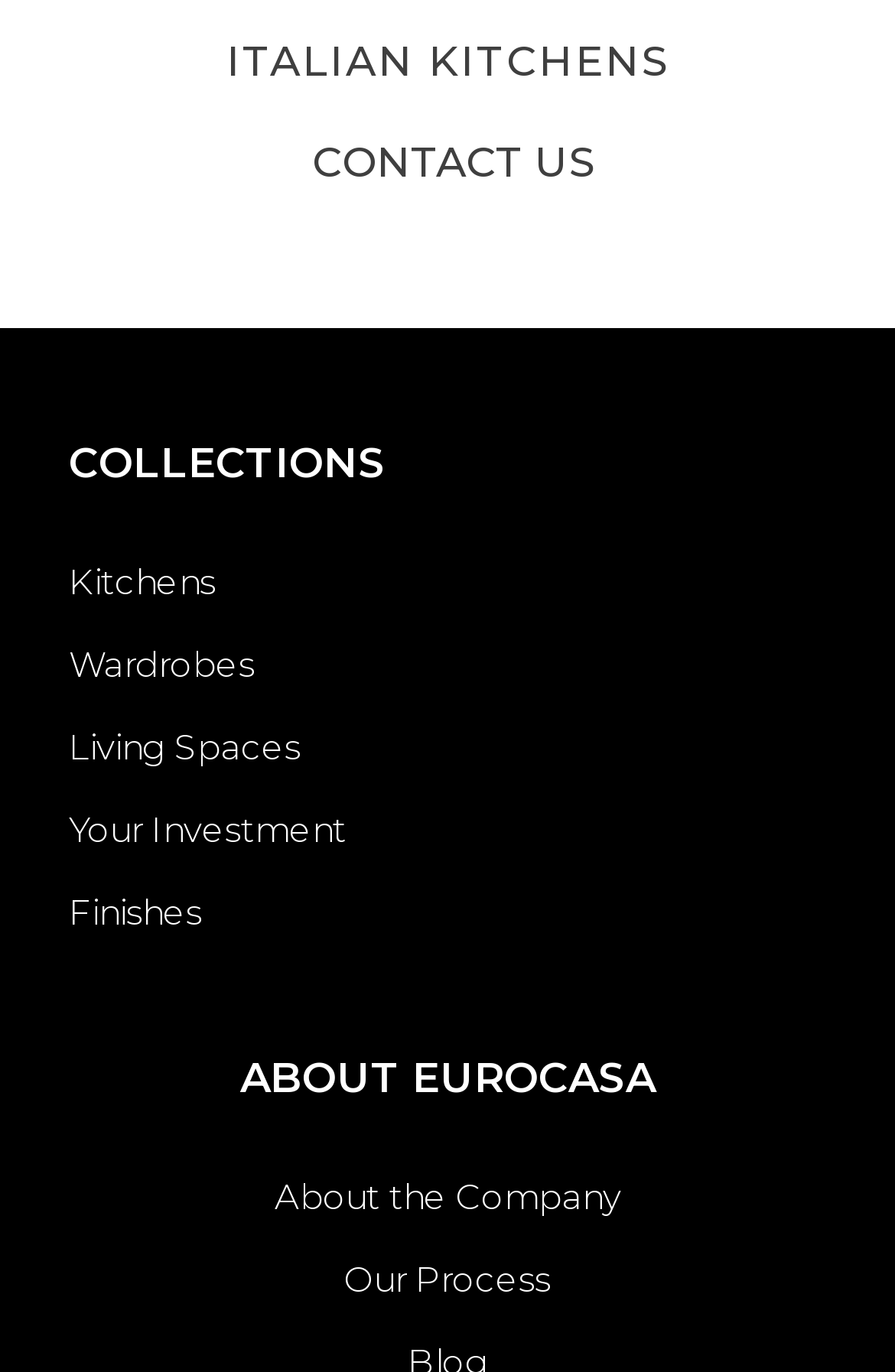Identify the bounding box coordinates for the region to click in order to carry out this instruction: "view collections". Provide the coordinates using four float numbers between 0 and 1, formatted as [left, top, right, bottom].

[0.077, 0.323, 0.474, 0.353]